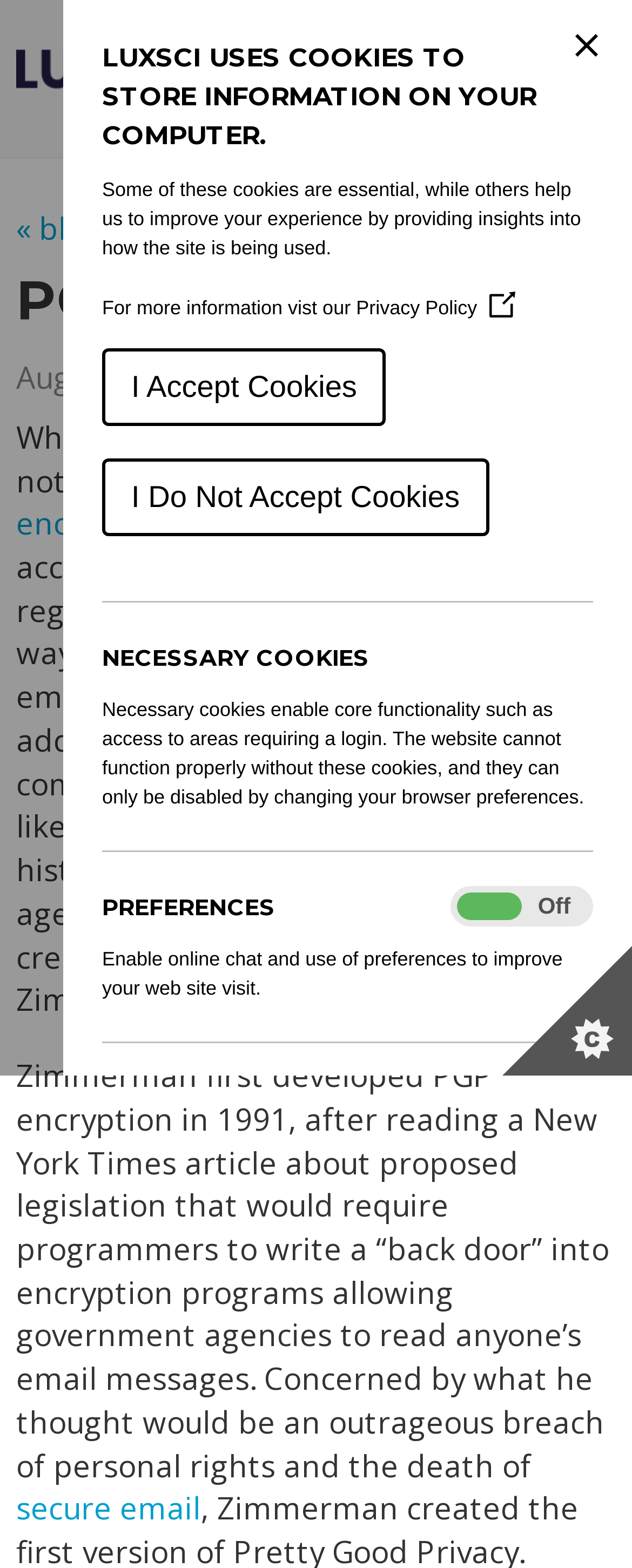Could you specify the bounding box coordinates for the clickable section to complete the following instruction: "Click the 'Close Cookie Control' button"?

[0.897, 0.017, 0.959, 0.041]